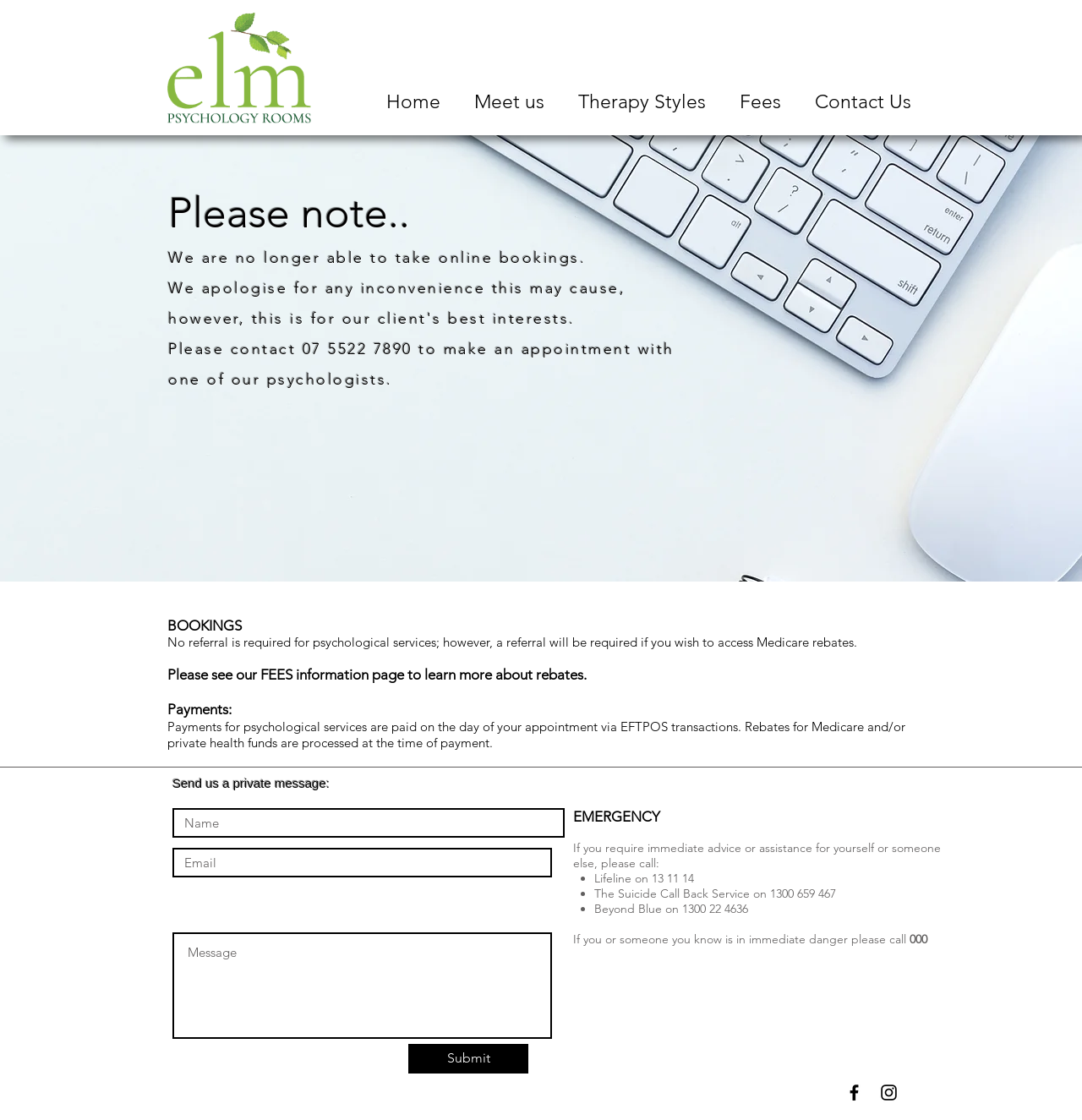Reply to the question with a single word or phrase:
What emergency service can be contacted for immediate advice?

Lifeline on 13 11 14